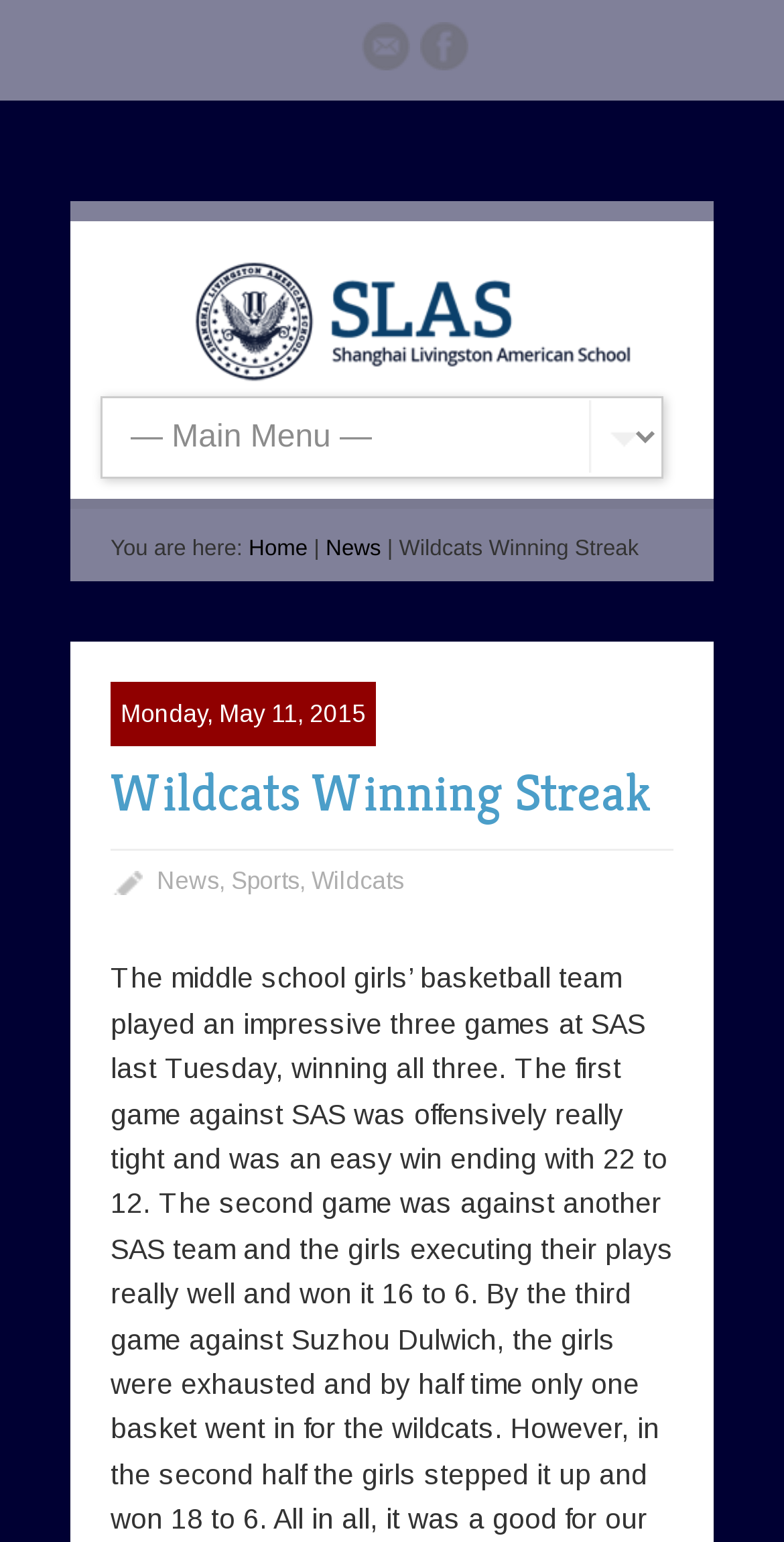Identify the bounding box coordinates of the element that should be clicked to fulfill this task: "Read news". The coordinates should be provided as four float numbers between 0 and 1, i.e., [left, top, right, bottom].

[0.415, 0.348, 0.486, 0.363]